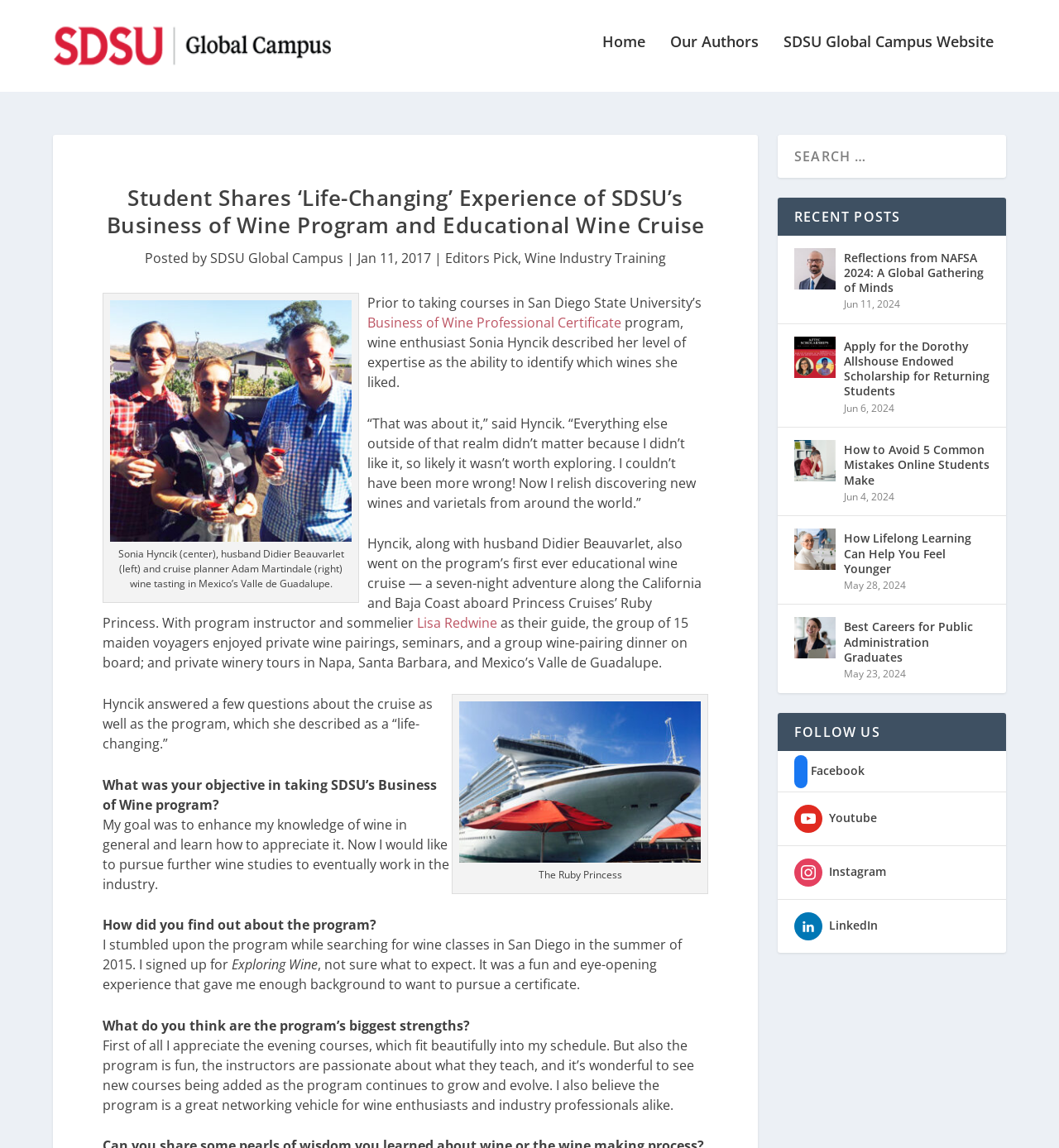What is the location of the private winery tours mentioned in the article?
Analyze the image and provide a thorough answer to the question.

I found the answer by reading the text '...and private winery tours in Napa, Santa Barbara, and Mexico’s Valle de Guadalupe.' and identifying the locations of the private winery tours as Napa, Santa Barbara, and Mexico’s Valle de Guadalupe.